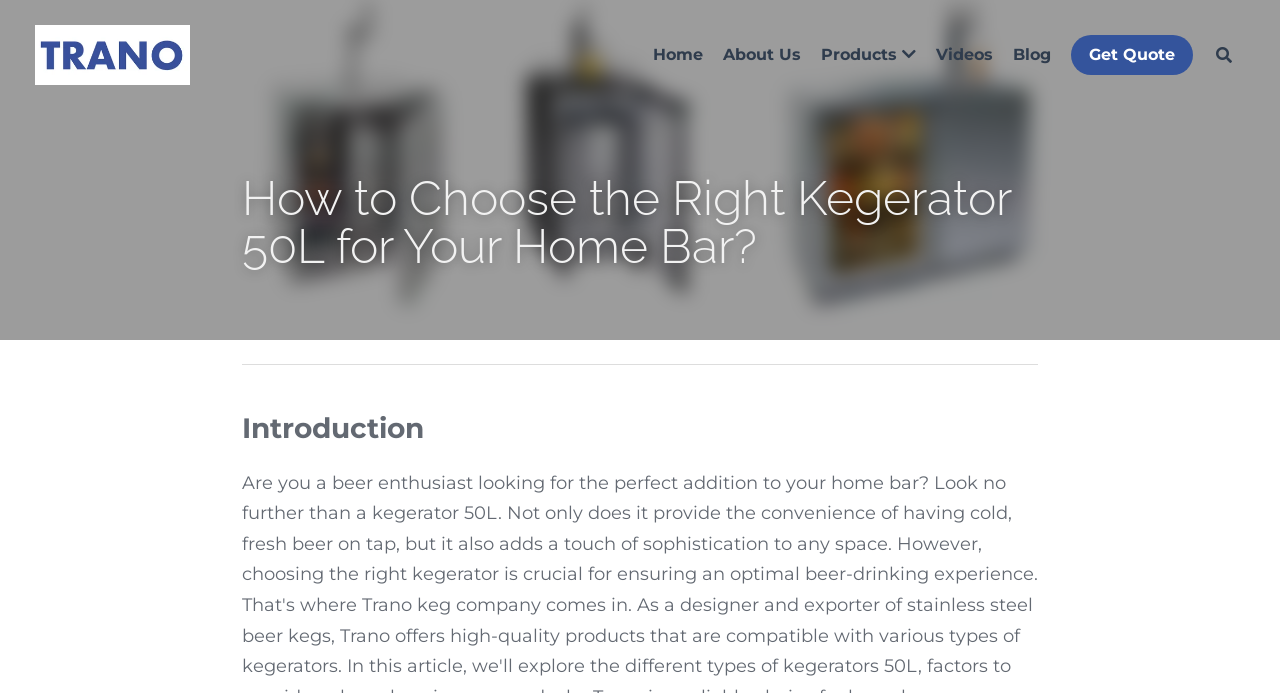Reply to the question with a single word or phrase:
What is the main topic of this webpage?

Kegerator 50L